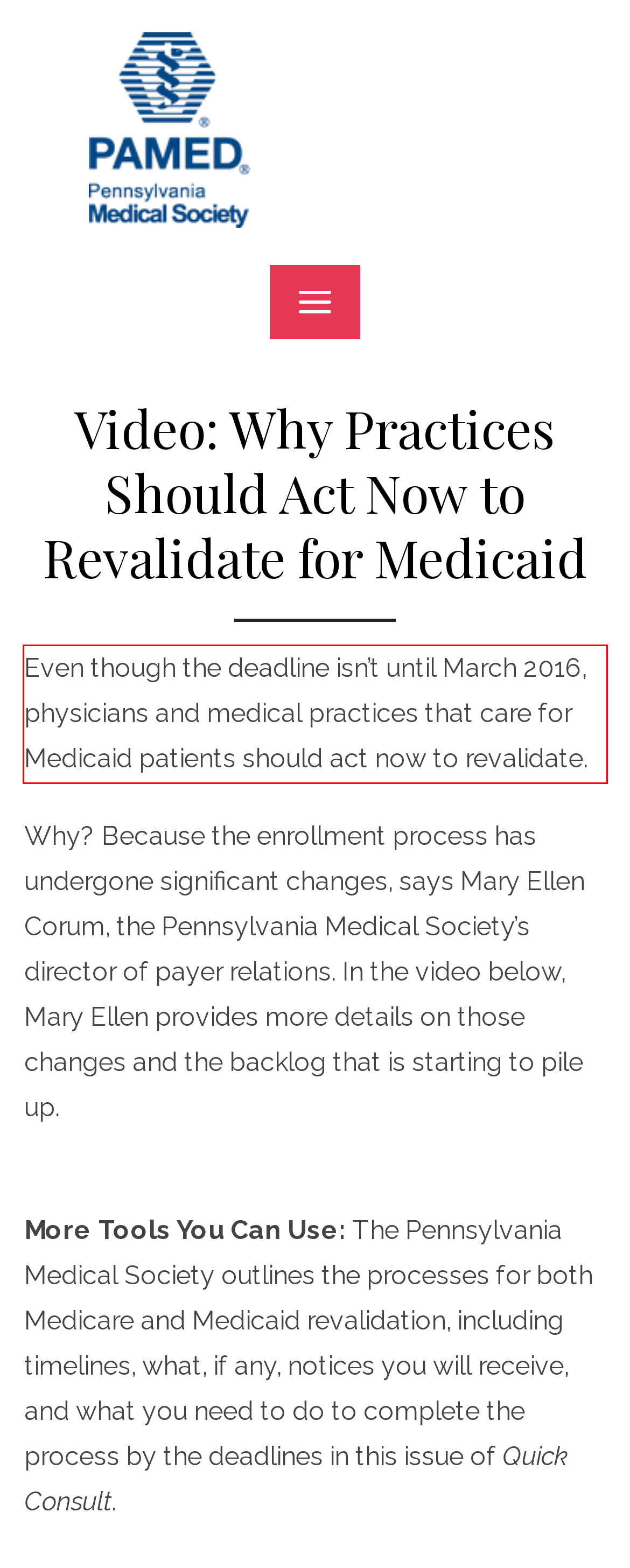Locate the red bounding box in the provided webpage screenshot and use OCR to determine the text content inside it.

Even though the deadline isn’t until March 2016, physicians and medical practices that care for Medicaid patients should act now to revalidate.